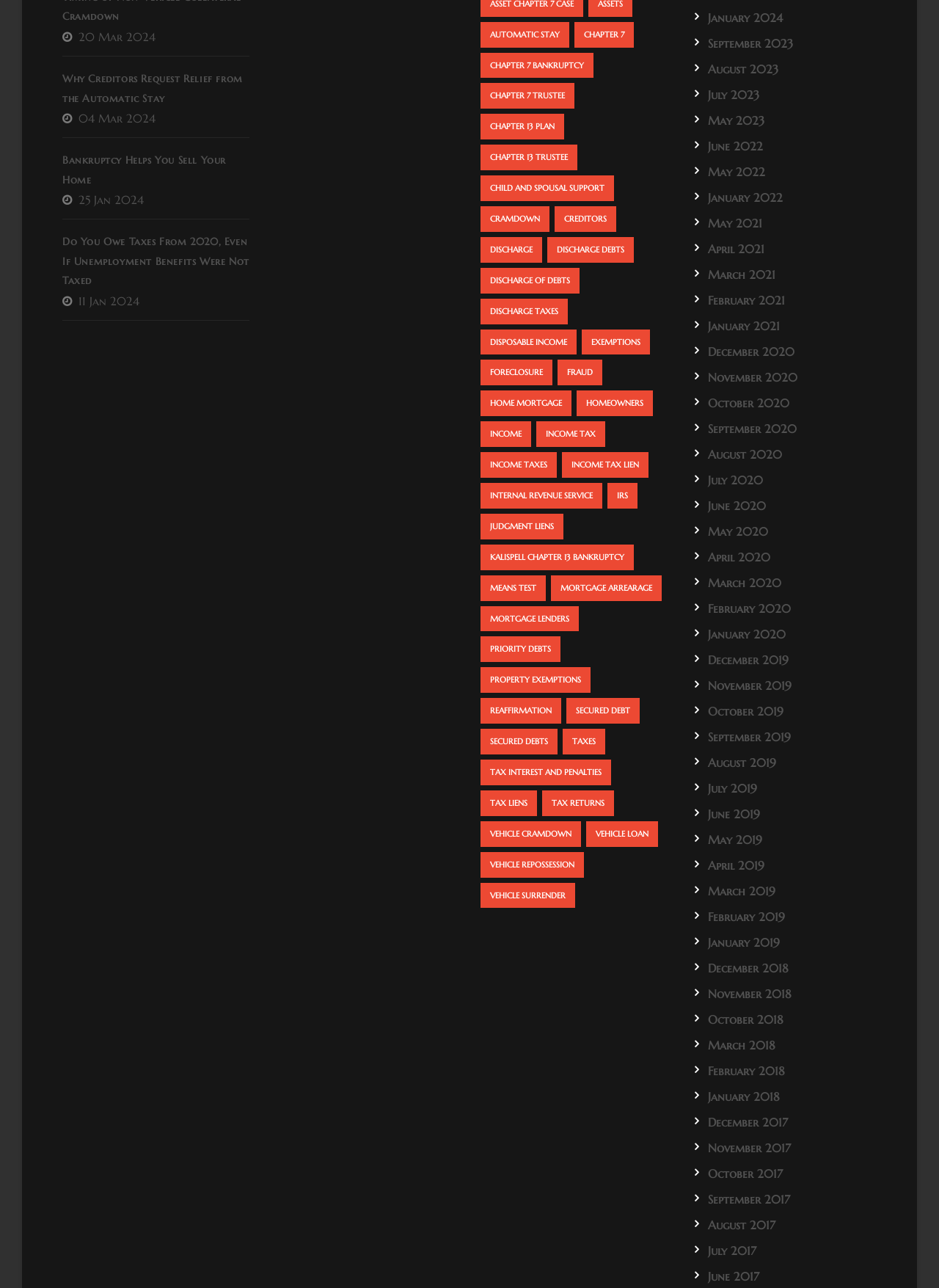How many items are related to Chapter 7 bankruptcy?
Give a thorough and detailed response to the question.

The link 'Chapter 7 (156 items)' suggests that there are 156 items related to Chapter 7 bankruptcy.